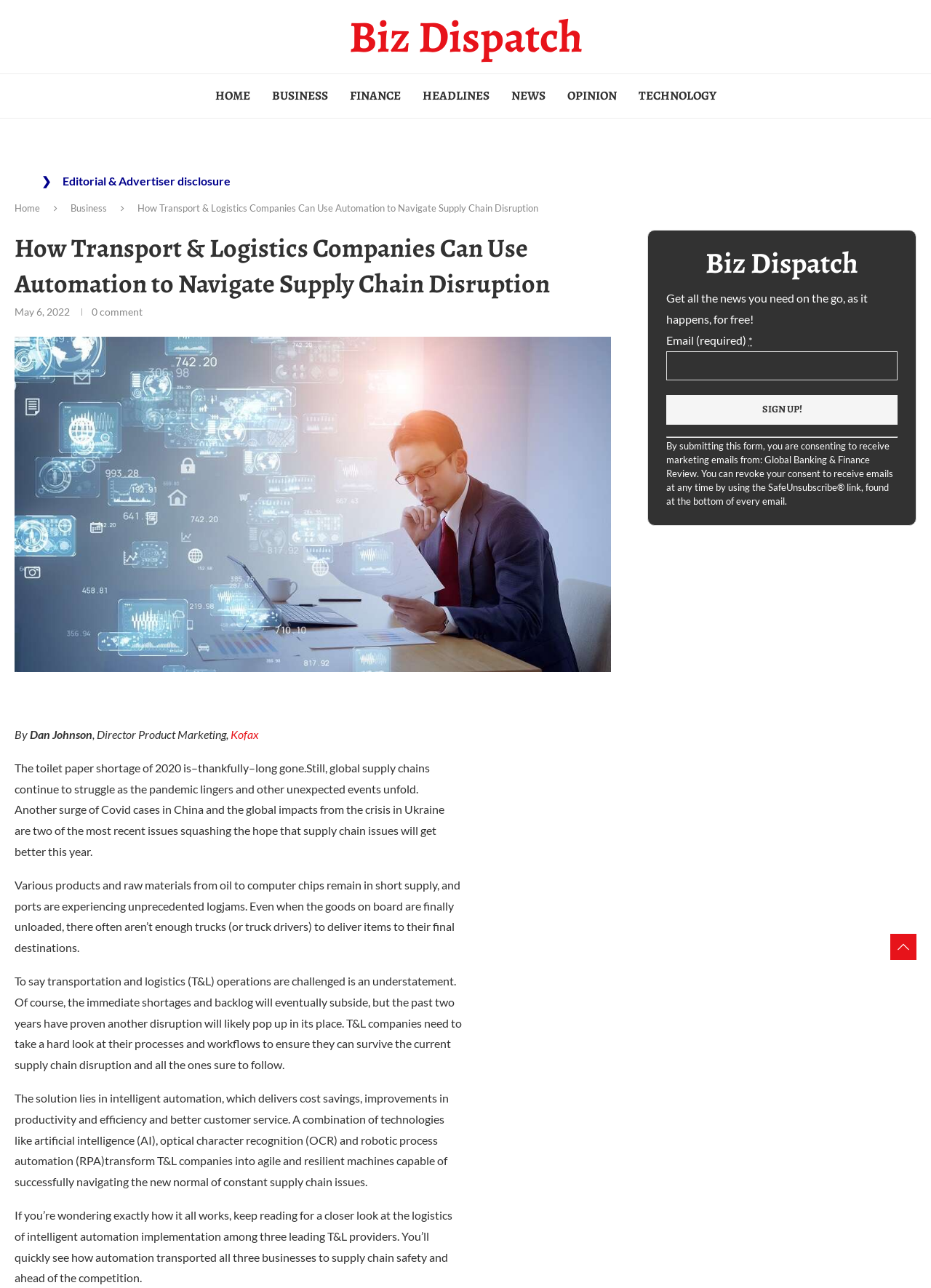What is the purpose of the form at the bottom of the webpage?
Provide a detailed and extensive answer to the question.

The form at the bottom of the webpage is for users to sign up for news. It requires an email address and has a 'Sign up!' button. The text above the form says 'Get all the news you need on the go, as it happens, for free!'.